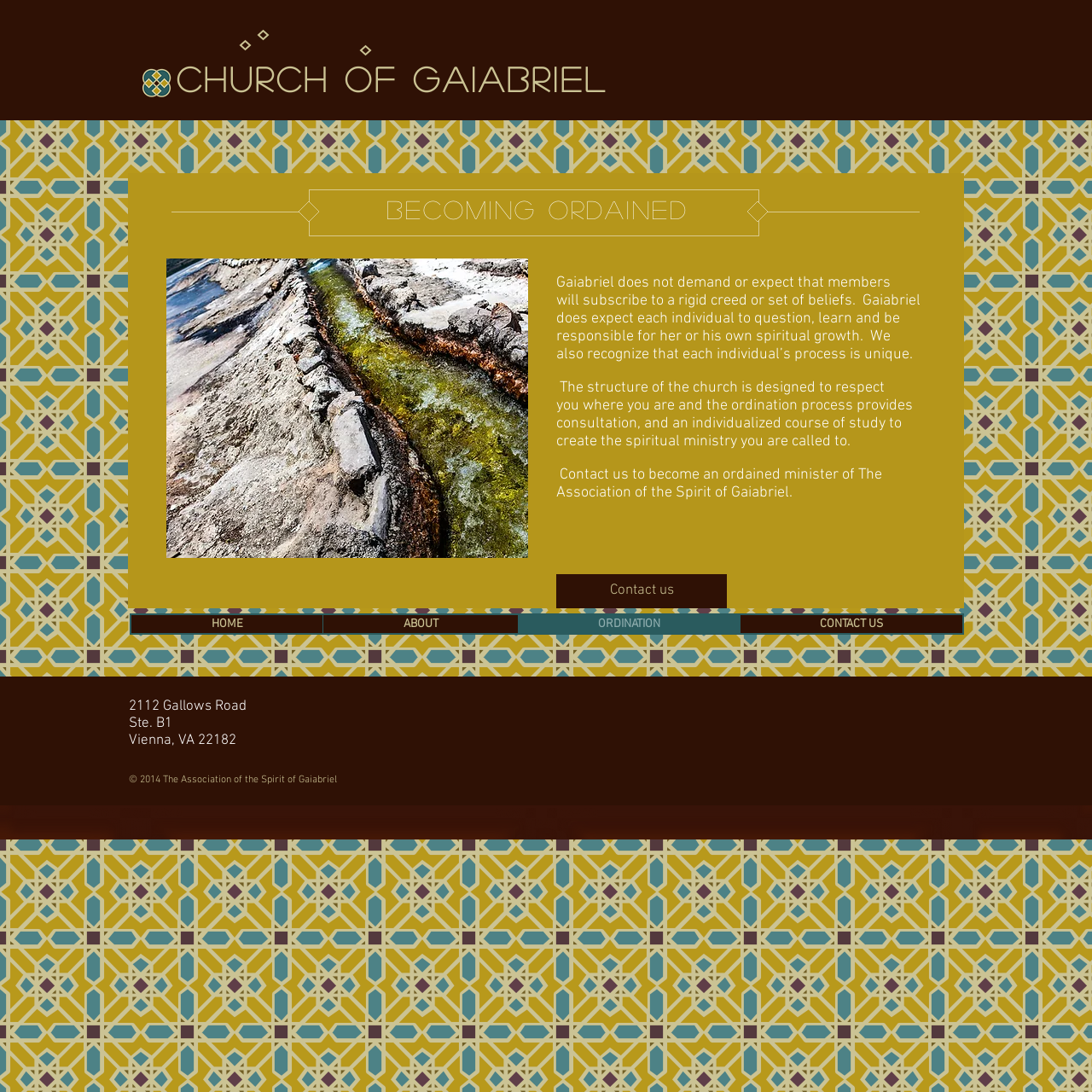What is the name of the church?
Could you please answer the question thoroughly and with as much detail as possible?

The name of the church can be found in the heading element with the text 'CHURCH OF GAIABRIEL' at the top of the webpage.